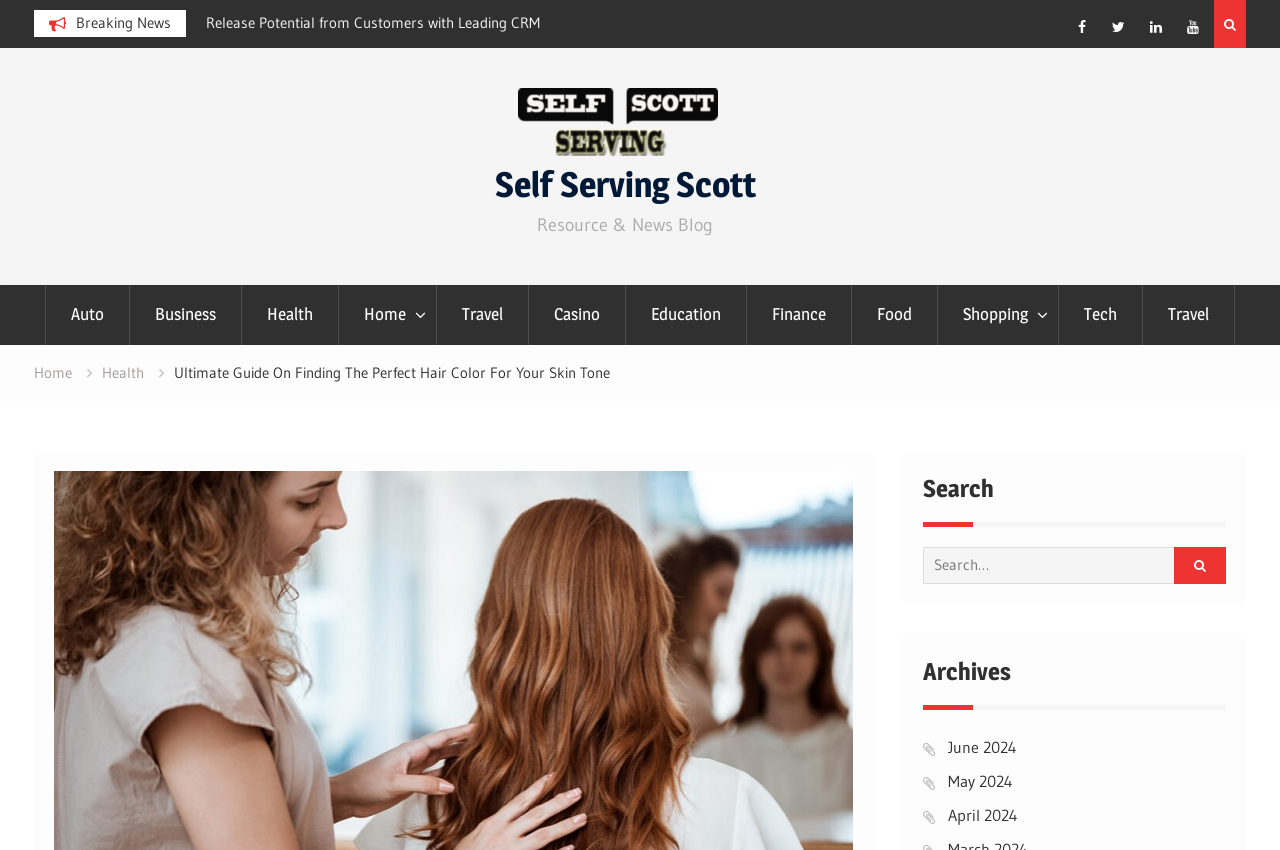What are the available archives on the website?
Based on the screenshot, answer the question with a single word or phrase.

June 2024, May 2024, April 2024